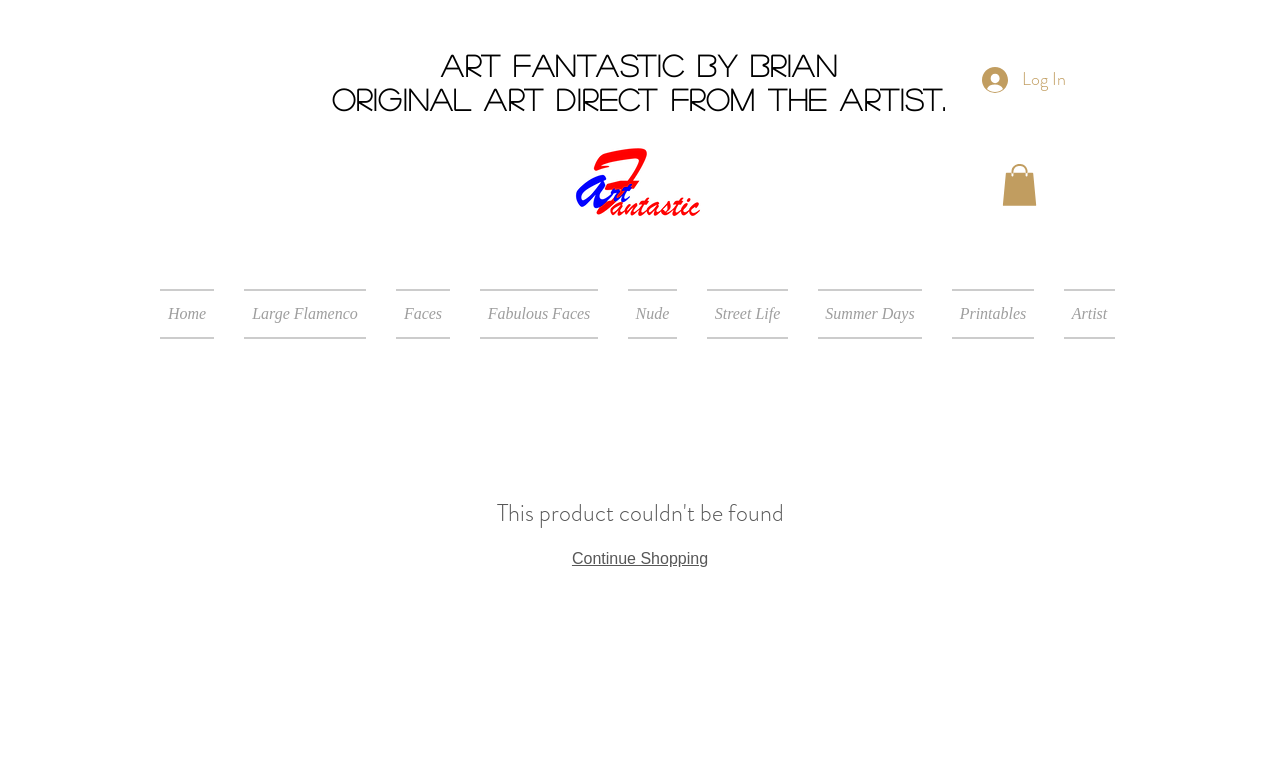Locate the bounding box coordinates of the area to click to fulfill this instruction: "continue shopping". The bounding box should be presented as four float numbers between 0 and 1, in the order [left, top, right, bottom].

[0.447, 0.709, 0.553, 0.731]